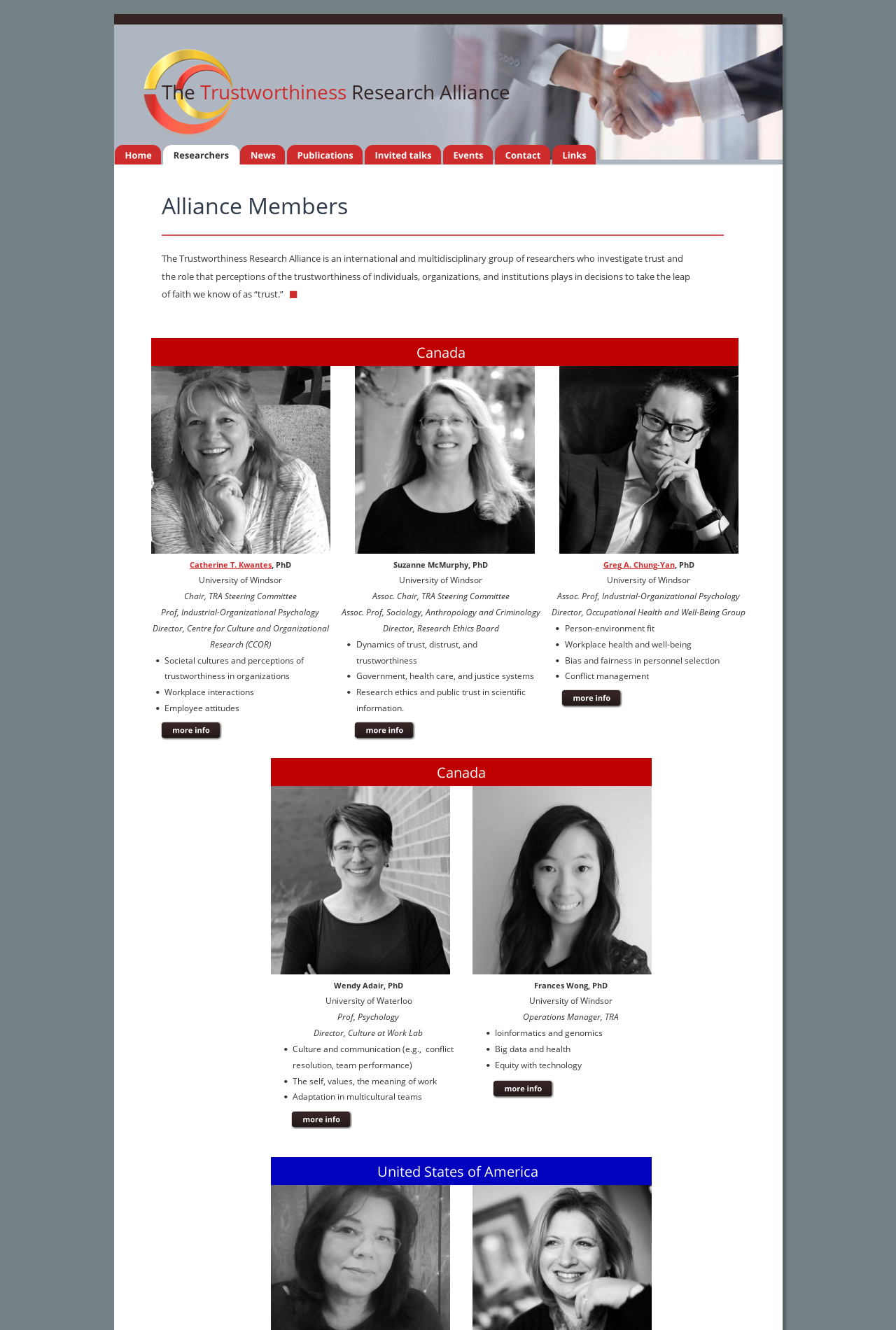What is the title of Suzanne McMurphy's position?
Refer to the screenshot and answer in one word or phrase.

Assoc. Chair, TRA Steering Committee